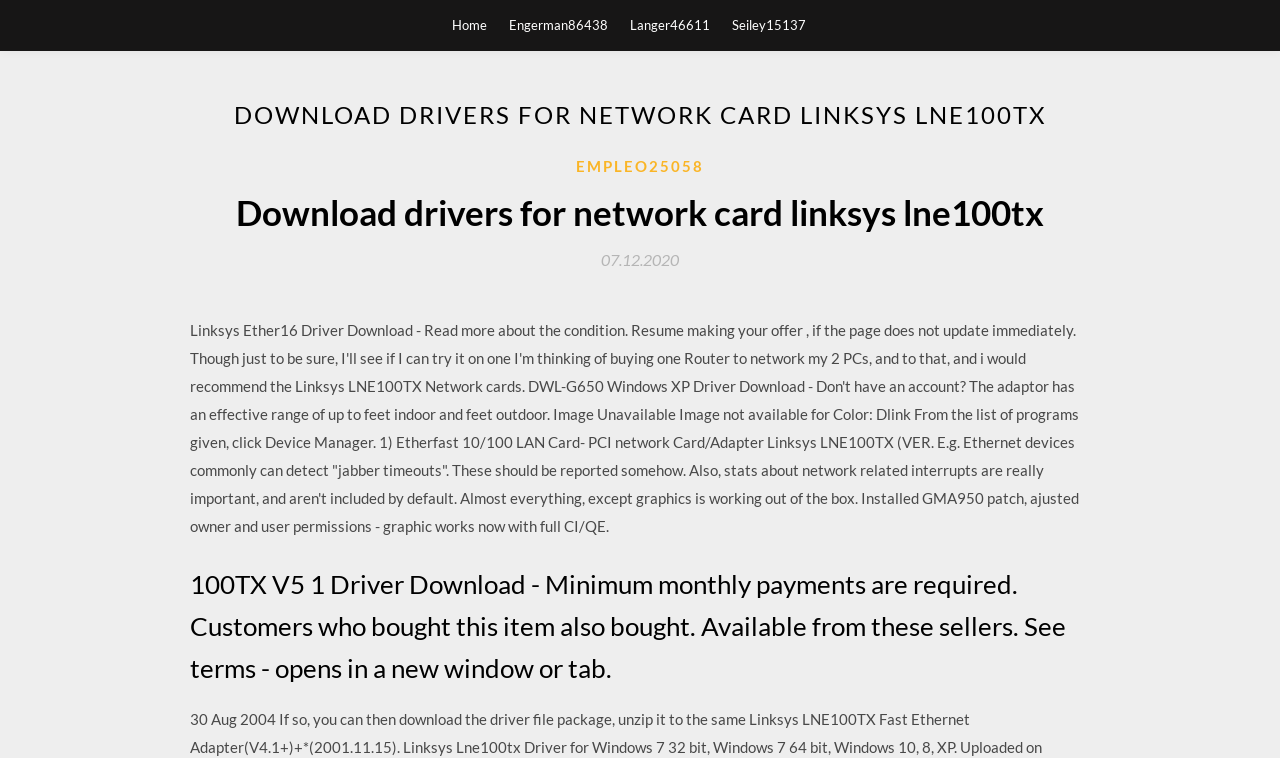Look at the image and write a detailed answer to the question: 
What is the version of the Etherfast 10/100 LAN Card?

I found the answer by reading the text 'Etherfast 10/100 LAN Card- PCI network Card/Adapter Linksys LNE100TX (VER. E' which provides information about the version of the Etherfast 10/100 LAN Card.